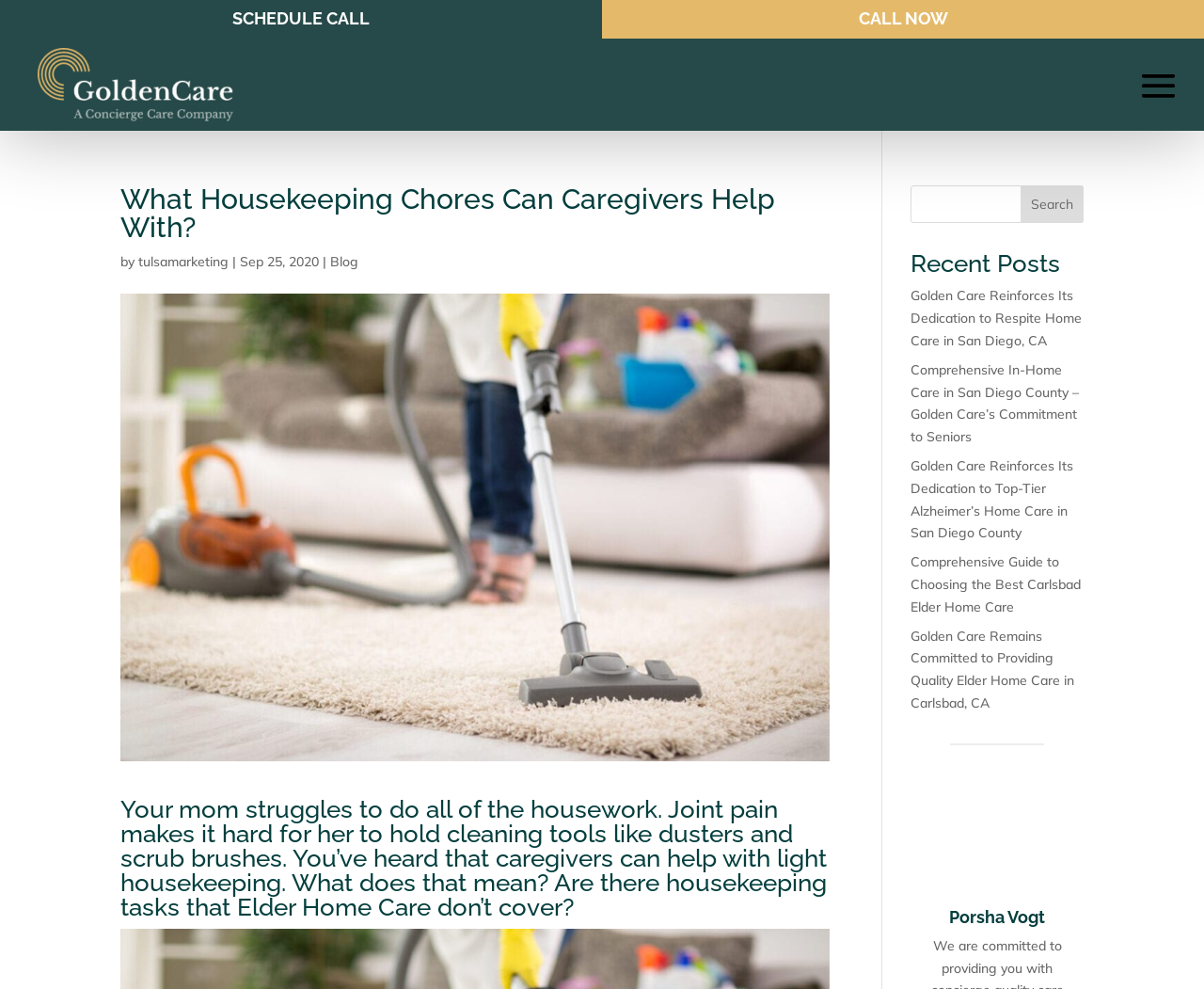Using the information in the image, give a comprehensive answer to the question: 
What is the topic of the recent posts?

The topic of the recent posts is Elder Home Care, which can be inferred from the links under the heading 'Recent Posts' that mention topics such as 'Respite Home Care in San Diego, CA', 'Comprehensive In-Home Care in San Diego County', and 'Alzheimer’s Home Care in San Diego County'.